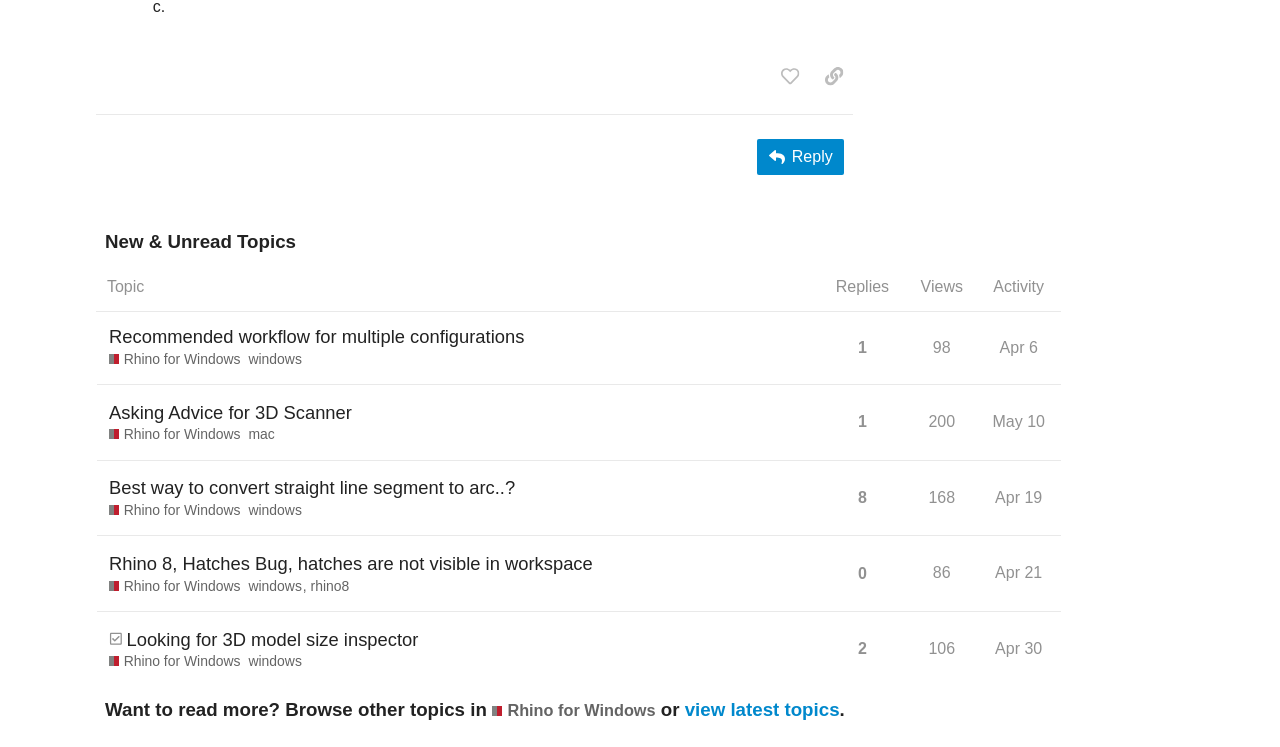How many replies does the topic 'Best way to convert straight line segment to arc..?' have?
Examine the image closely and answer the question with as much detail as possible.

I found the answer by looking at the table with the heading 'New & Unread Topics' and finding the row with the heading 'Best way to convert straight line segment to arc..?', which has a gridcell with the button 'This topic has 8 replies'.